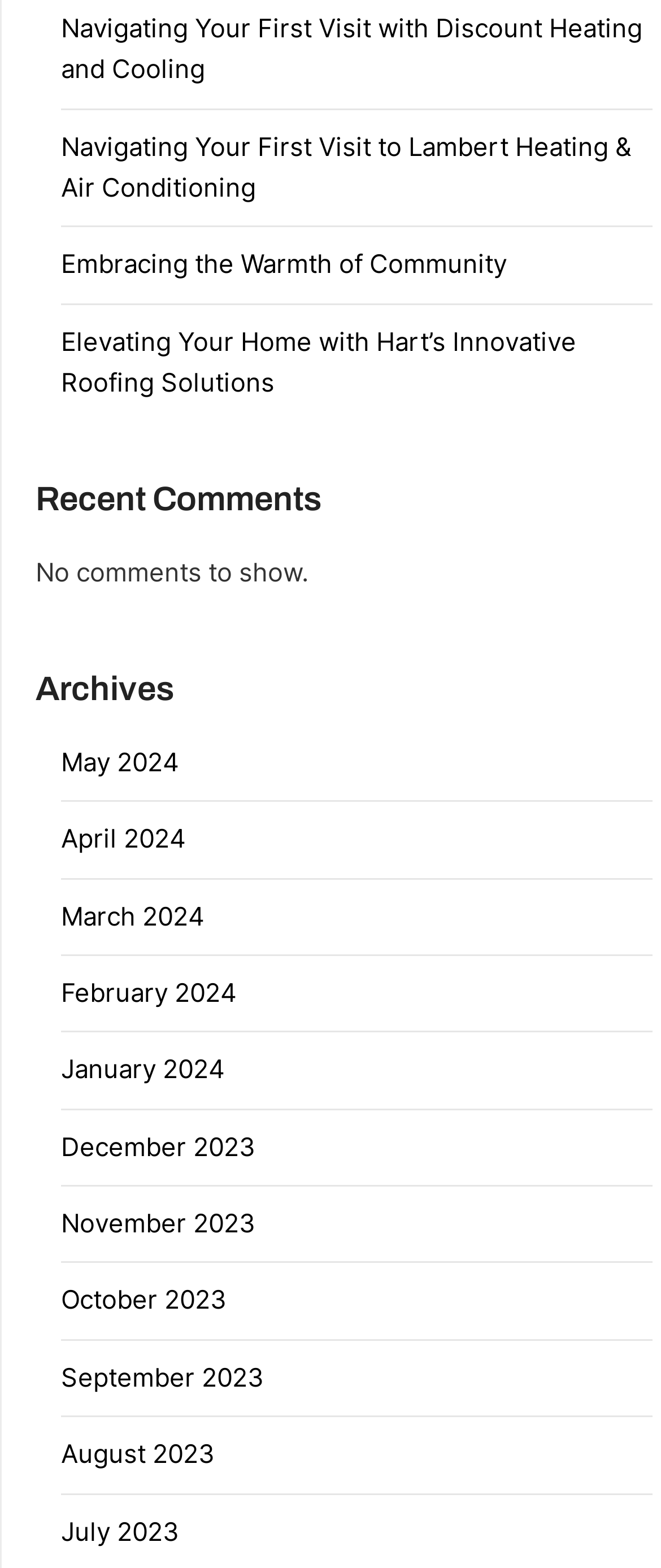Find the bounding box of the UI element described as: "December 2023". The bounding box coordinates should be given as four float values between 0 and 1, i.e., [left, top, right, bottom].

[0.092, 0.721, 0.387, 0.741]